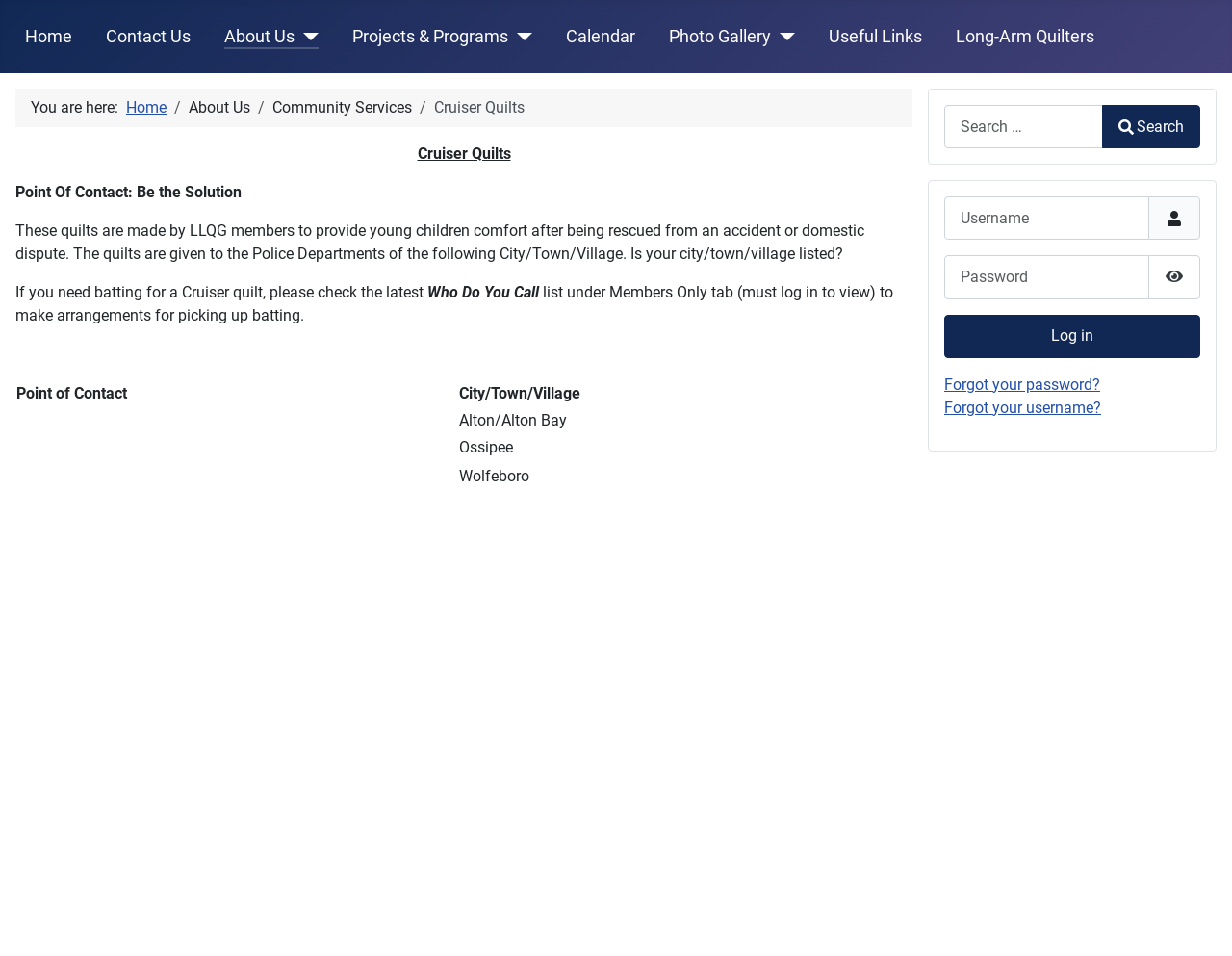Provide a one-word or short-phrase response to the question:
How many cities/towns/villages are listed?

4